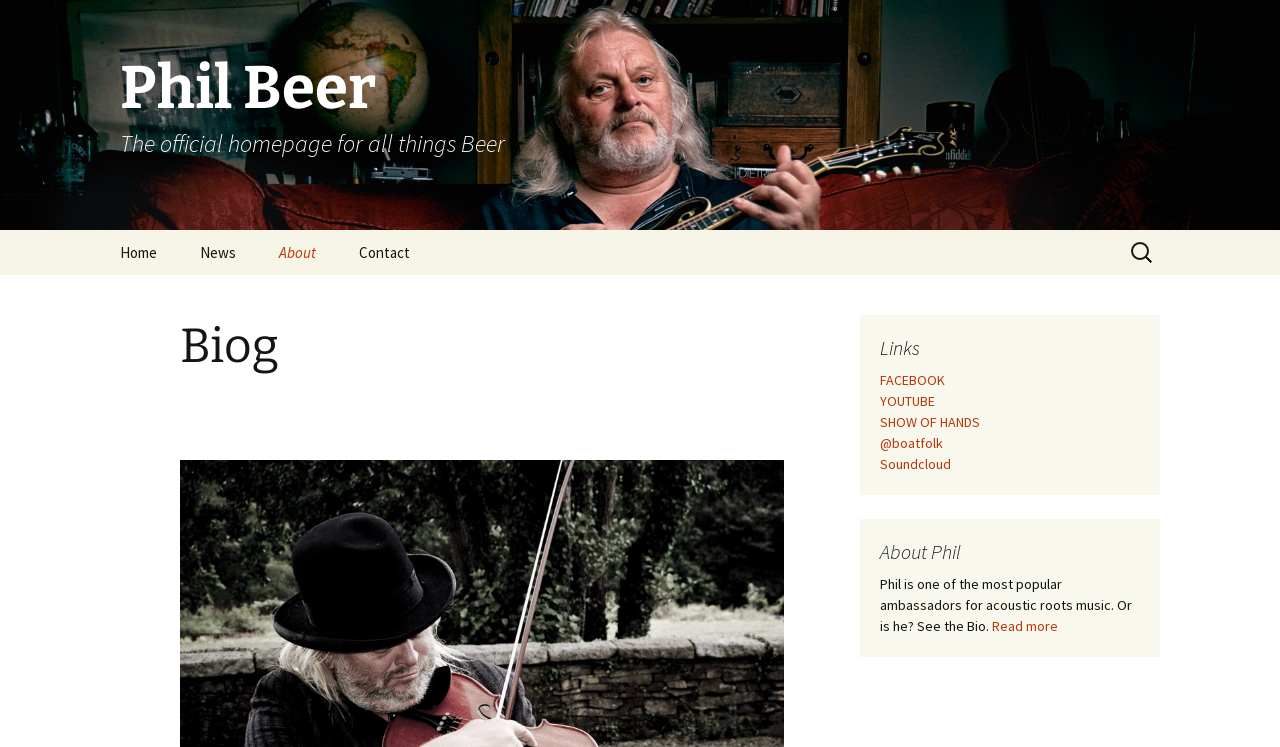For the following element description, predict the bounding box coordinates in the format (top-left x, top-left y, bottom-right x, bottom-right y). All values should be floating point numbers between 0 and 1. Description: Home

[0.078, 0.308, 0.138, 0.368]